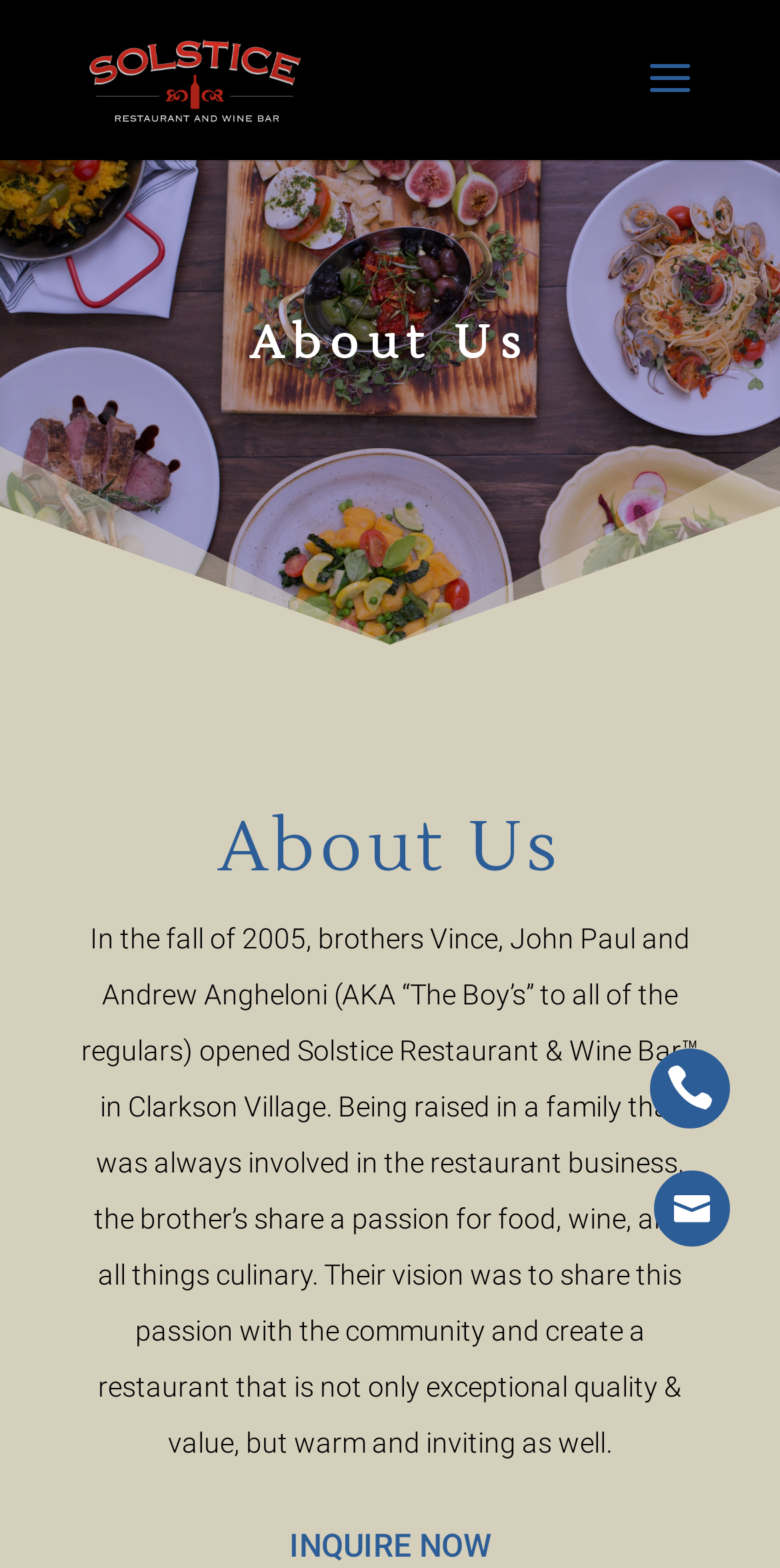What is the theme of the restaurant?
Answer the question with a single word or phrase, referring to the image.

Modern Style Italian Cuisine